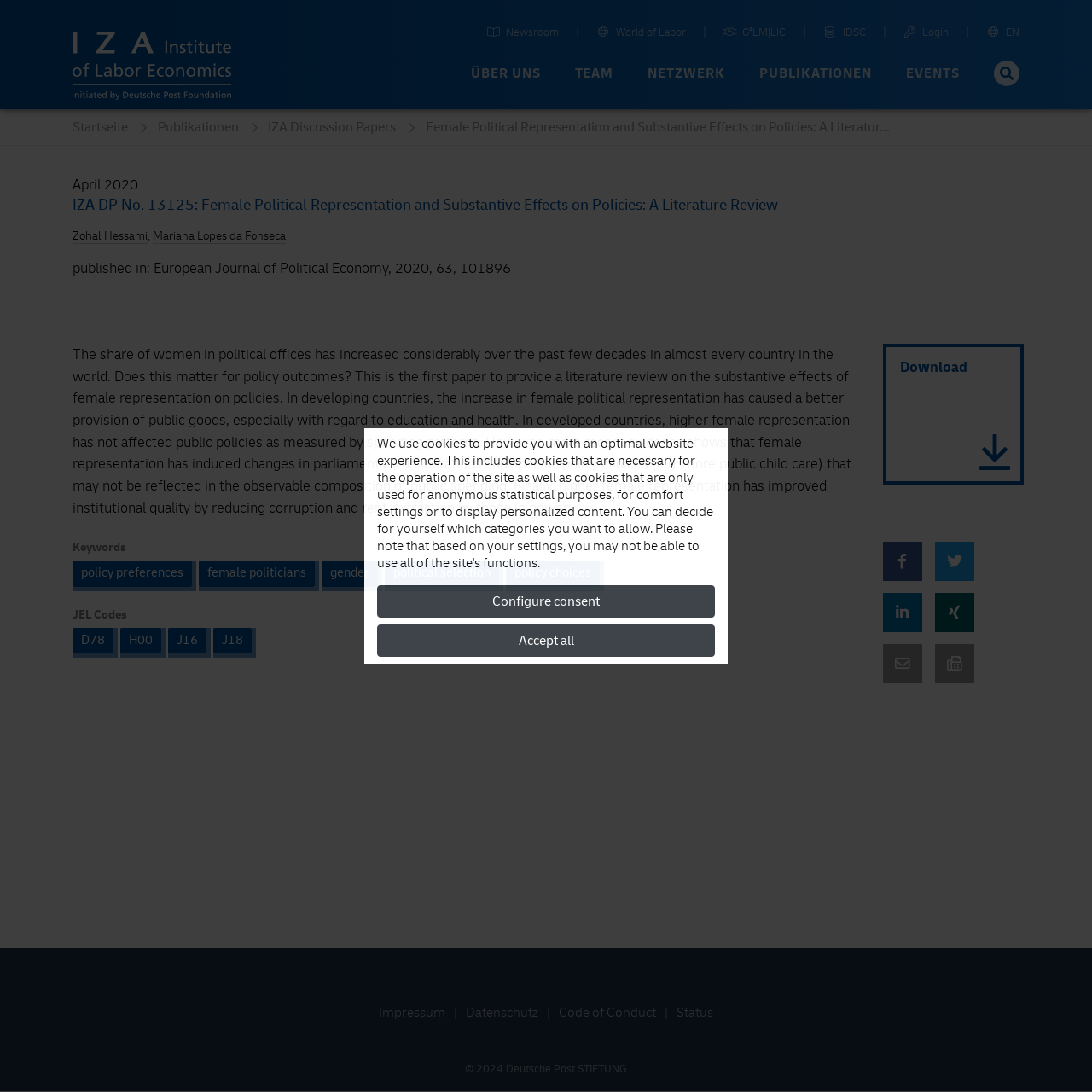Provide the bounding box coordinates for the area that should be clicked to complete the instruction: "Download the paper".

[0.809, 0.315, 0.937, 0.444]